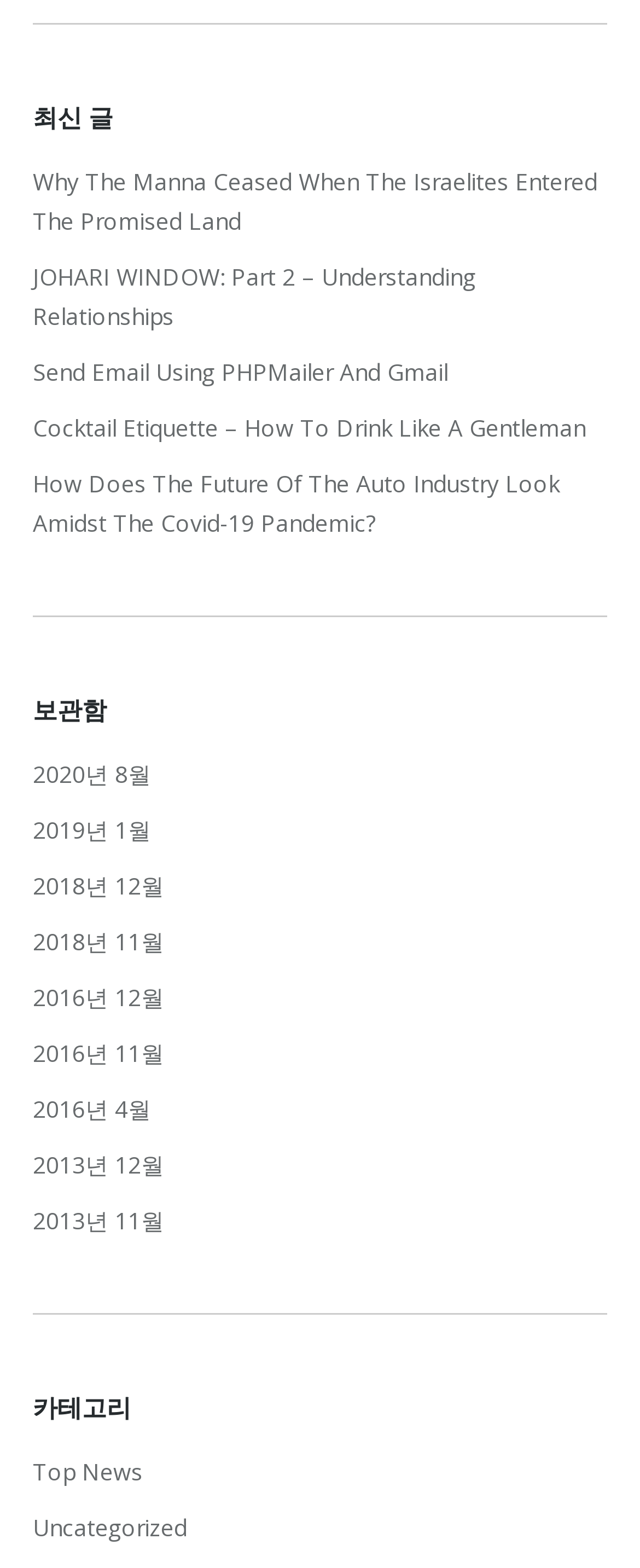Extract the bounding box of the UI element described as: "Uncategorized".

[0.051, 0.962, 0.292, 0.987]